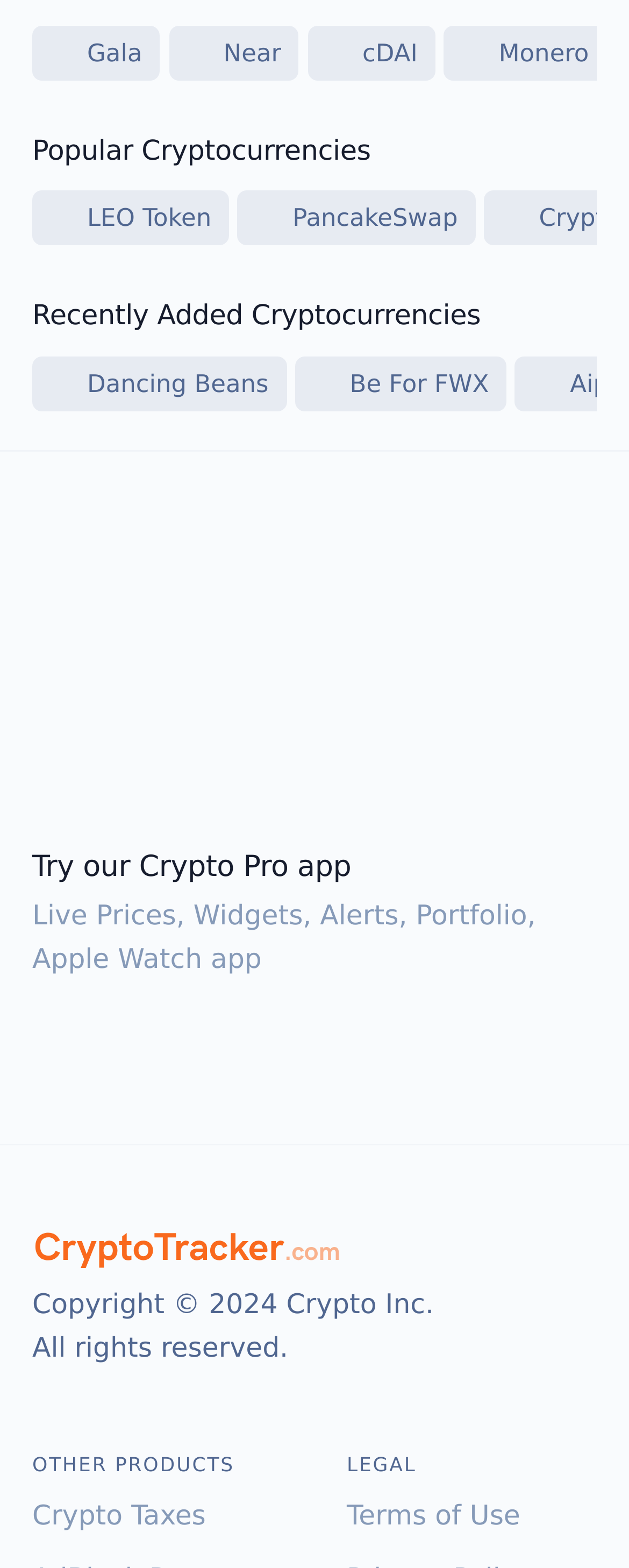Utilize the details in the image to thoroughly answer the following question: What is the name of the app advertised on the webpage?

The image with the description 'Crypto Pro - Crypto Tracker' is likely an advertisement for an app. The text 'Try our Crypto Pro app' above it suggests that it is an app offered by the website.